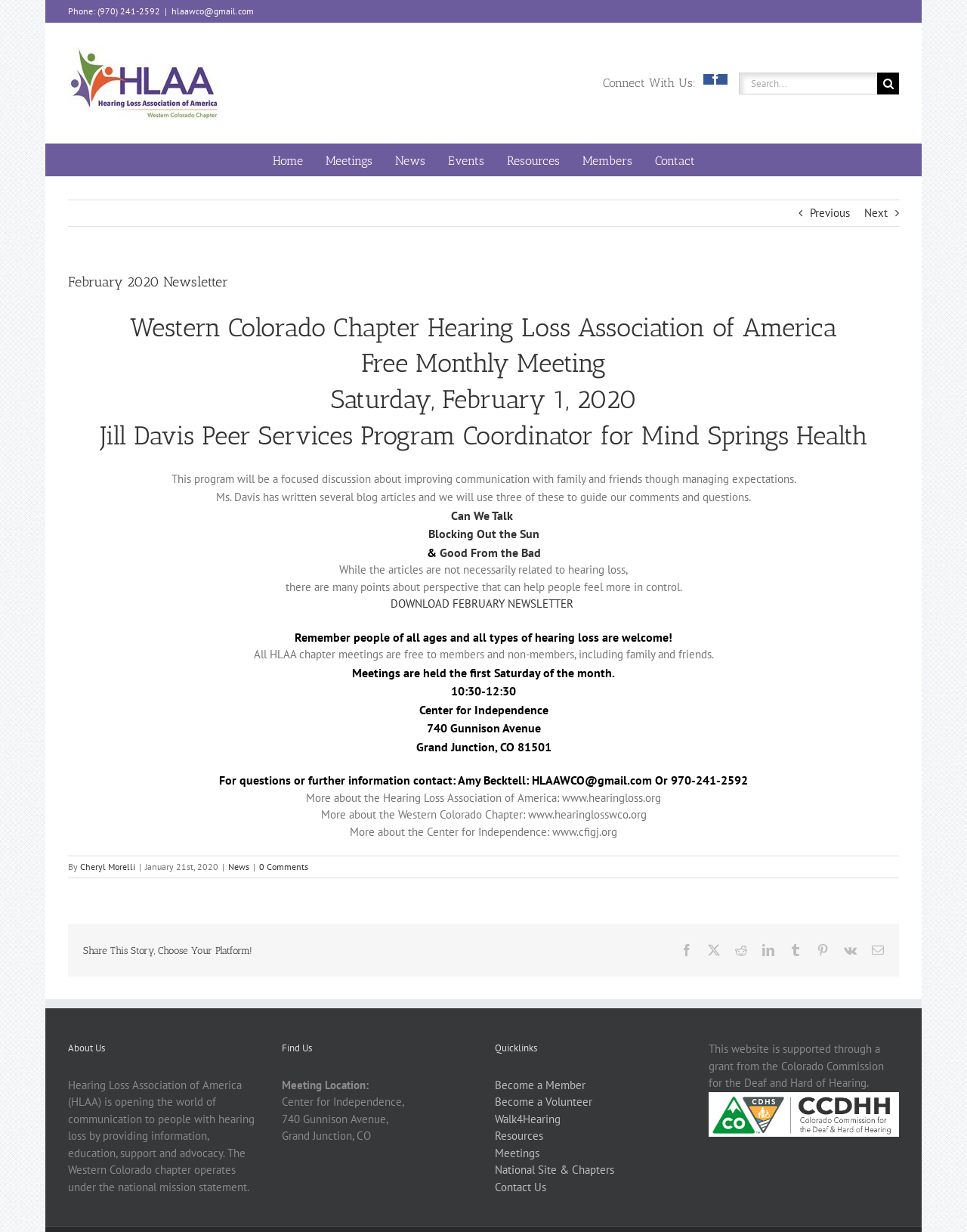Determine the bounding box coordinates for the region that must be clicked to execute the following instruction: "Learn more about the Hearing Loss Association of America".

[0.316, 0.642, 0.684, 0.653]